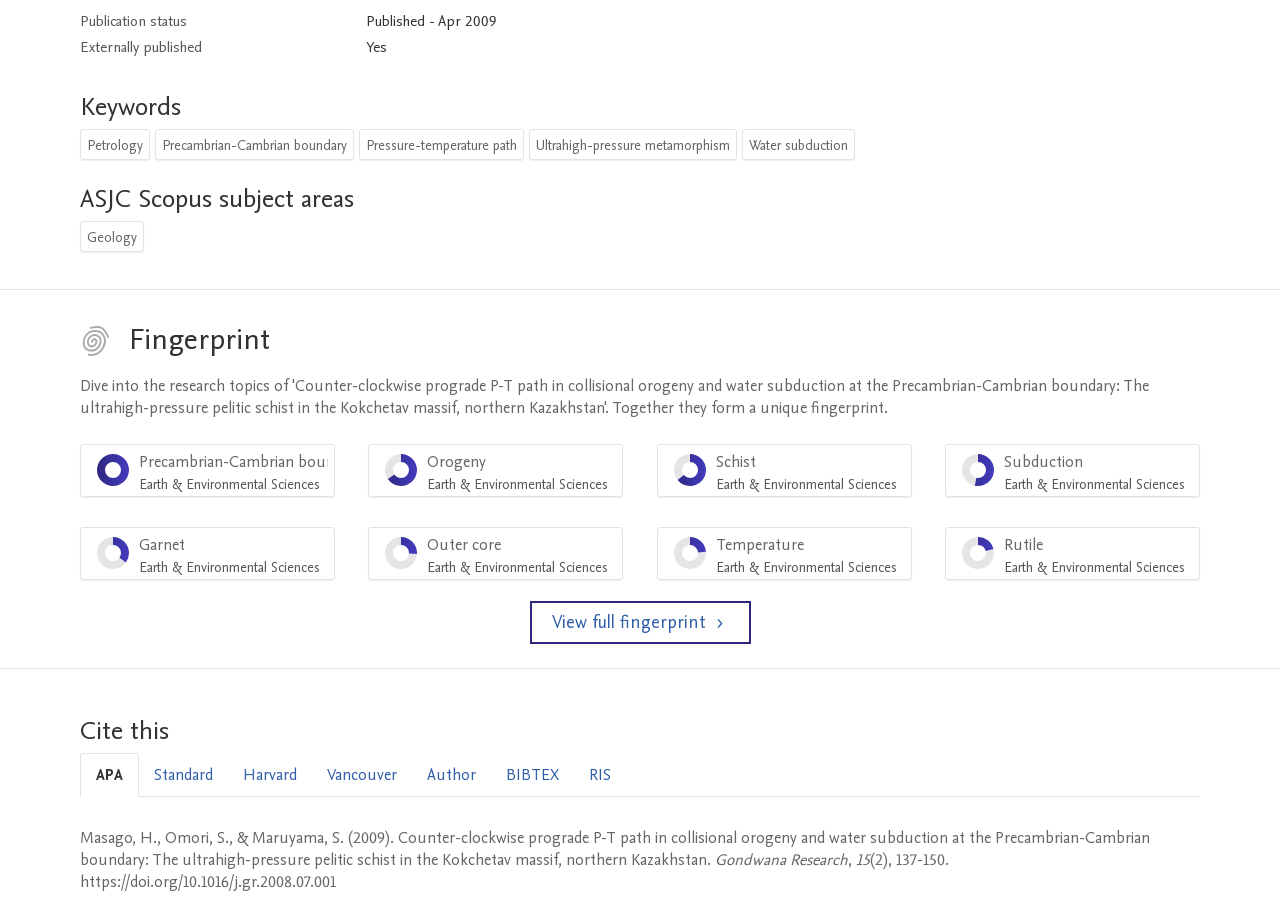What is the ASJC Scopus subject area of this article?
Answer the question with as much detail as you can, using the image as a reference.

The ASJC Scopus subject area can be found in the section labeled 'ASJC Scopus subject areas', which lists 'Geology' as the subject area.